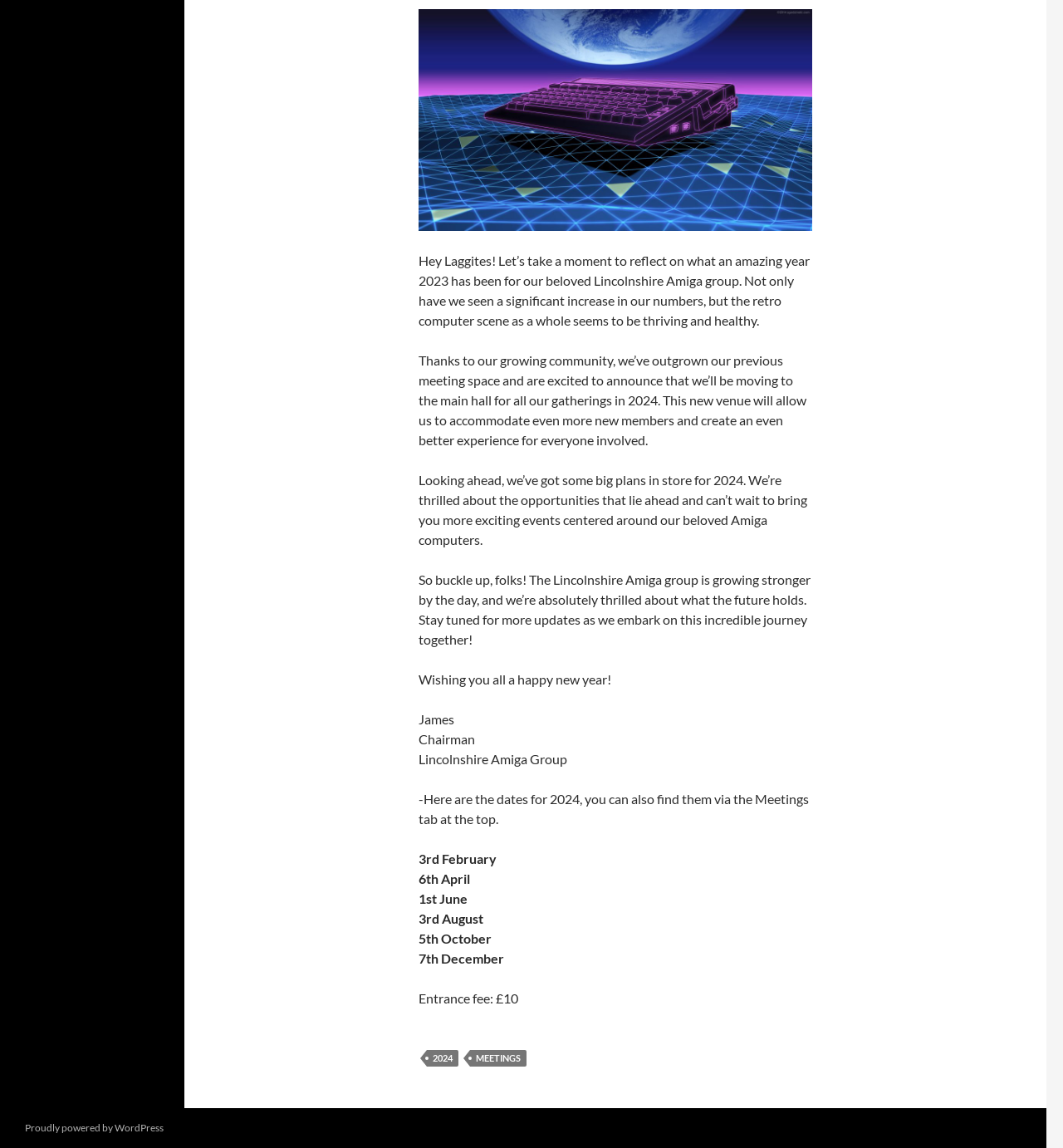Please determine the bounding box coordinates for the UI element described here. Use the format (top-left x, top-left y, bottom-right x, bottom-right y) with values bounded between 0 and 1: Proudly powered by WordPress

[0.023, 0.977, 0.154, 0.987]